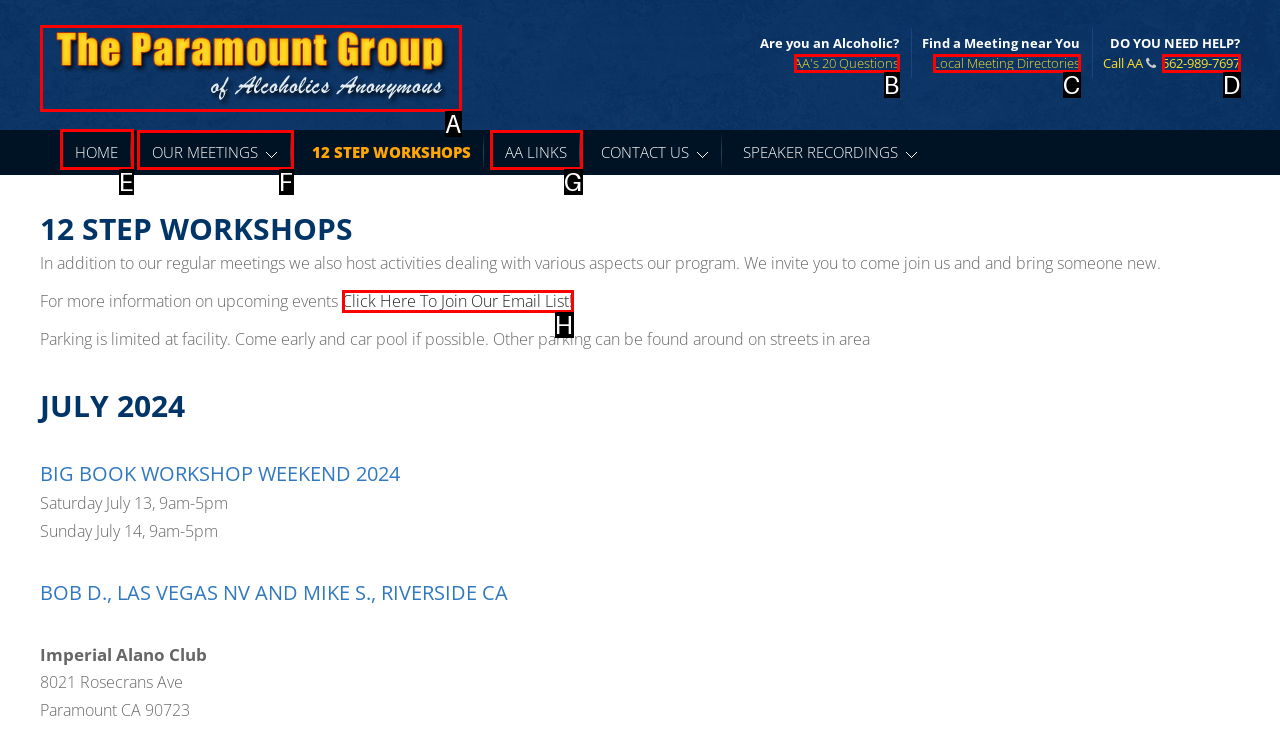Point out the option that needs to be clicked to fulfill the following instruction: Go to HOME page
Answer with the letter of the appropriate choice from the listed options.

E